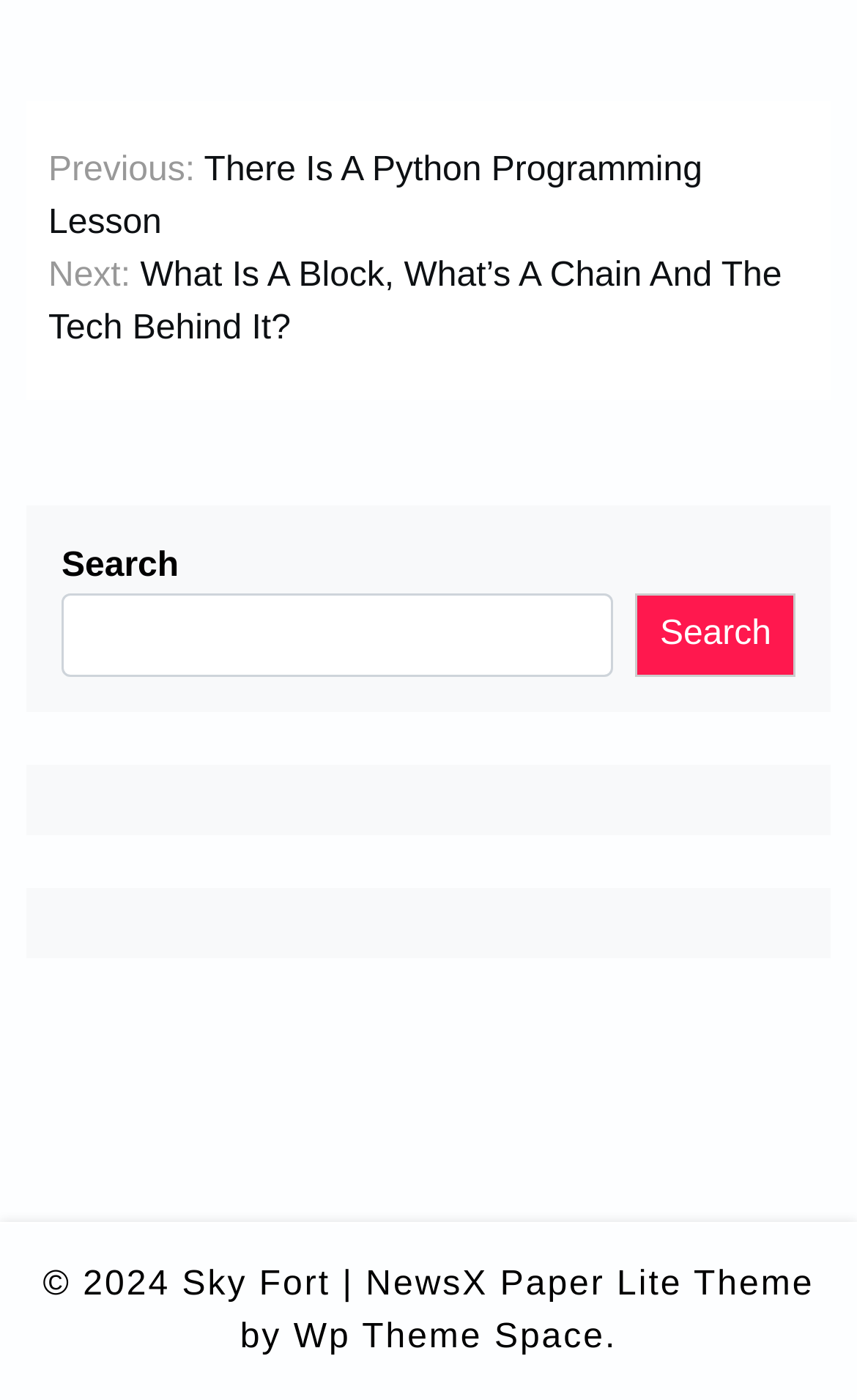What is the function of the search box?
Please answer the question with as much detail and depth as you can.

The search box is located in the middle of the webpage, and it has a label 'Search' and a button 'Search', indicating that the search box is used to search for specific content within the website.